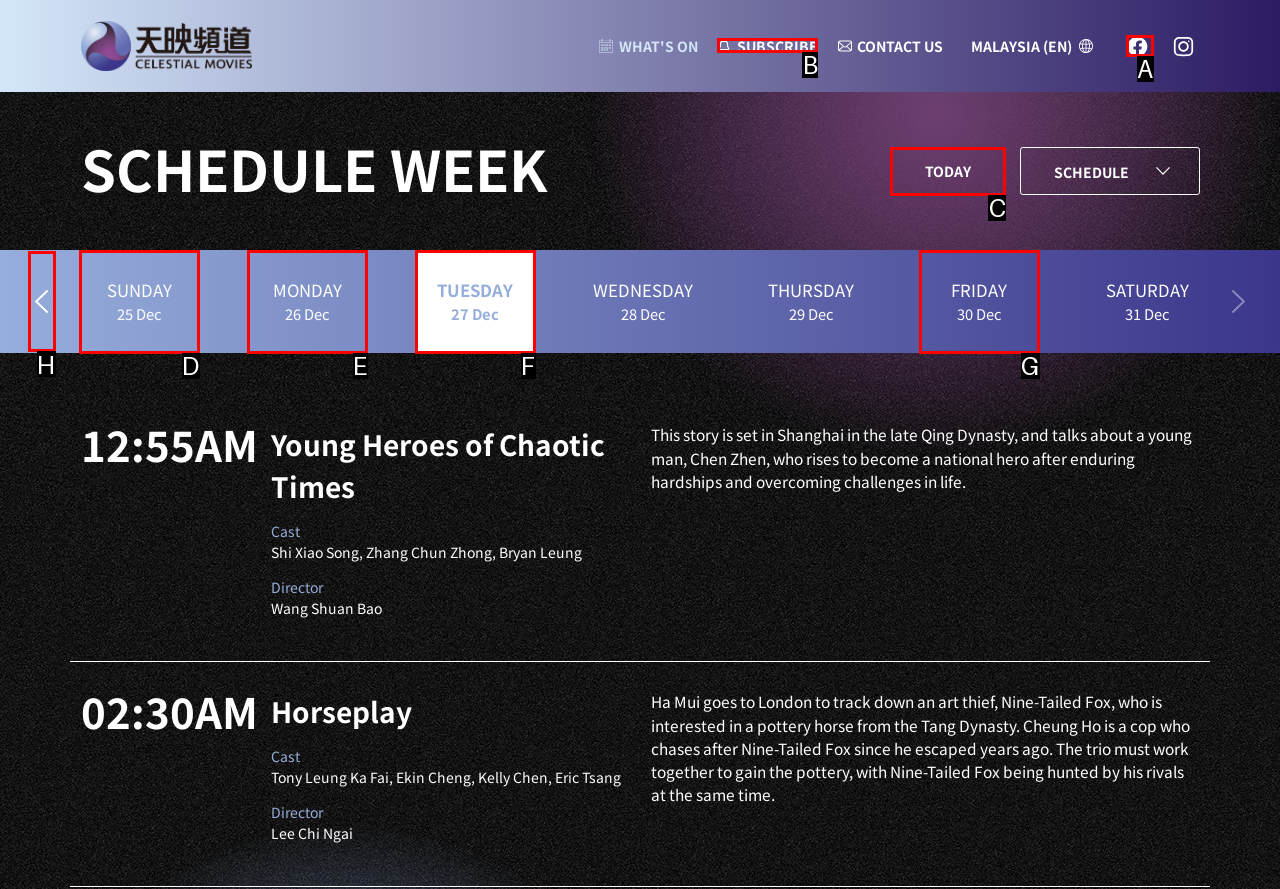Determine which UI element matches this description: Constitutional Law Commons
Reply with the appropriate option's letter.

None